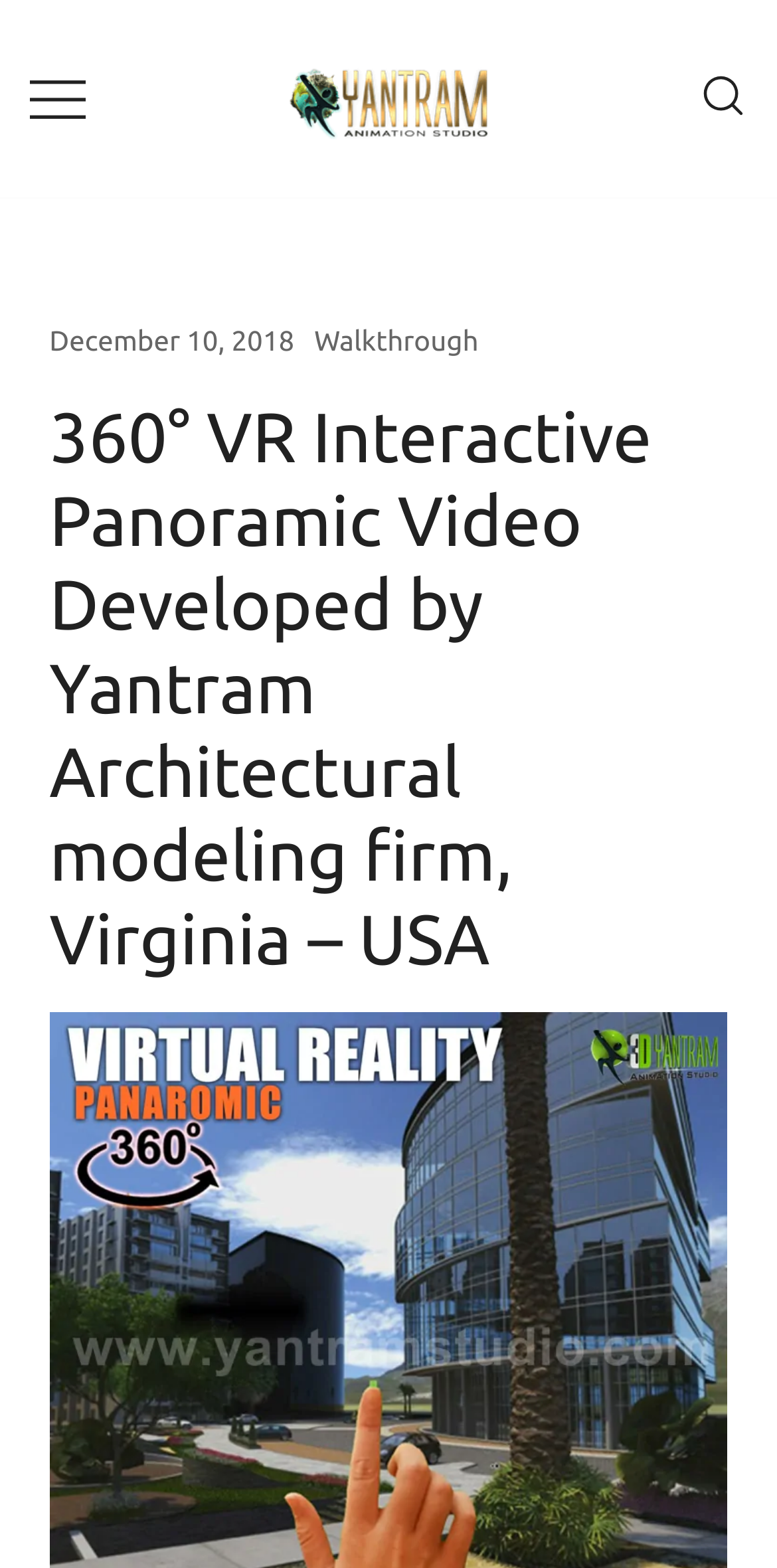What is the purpose of the 360° VR interactive panoramic video?
Answer the question using a single word or phrase, according to the image.

Show property